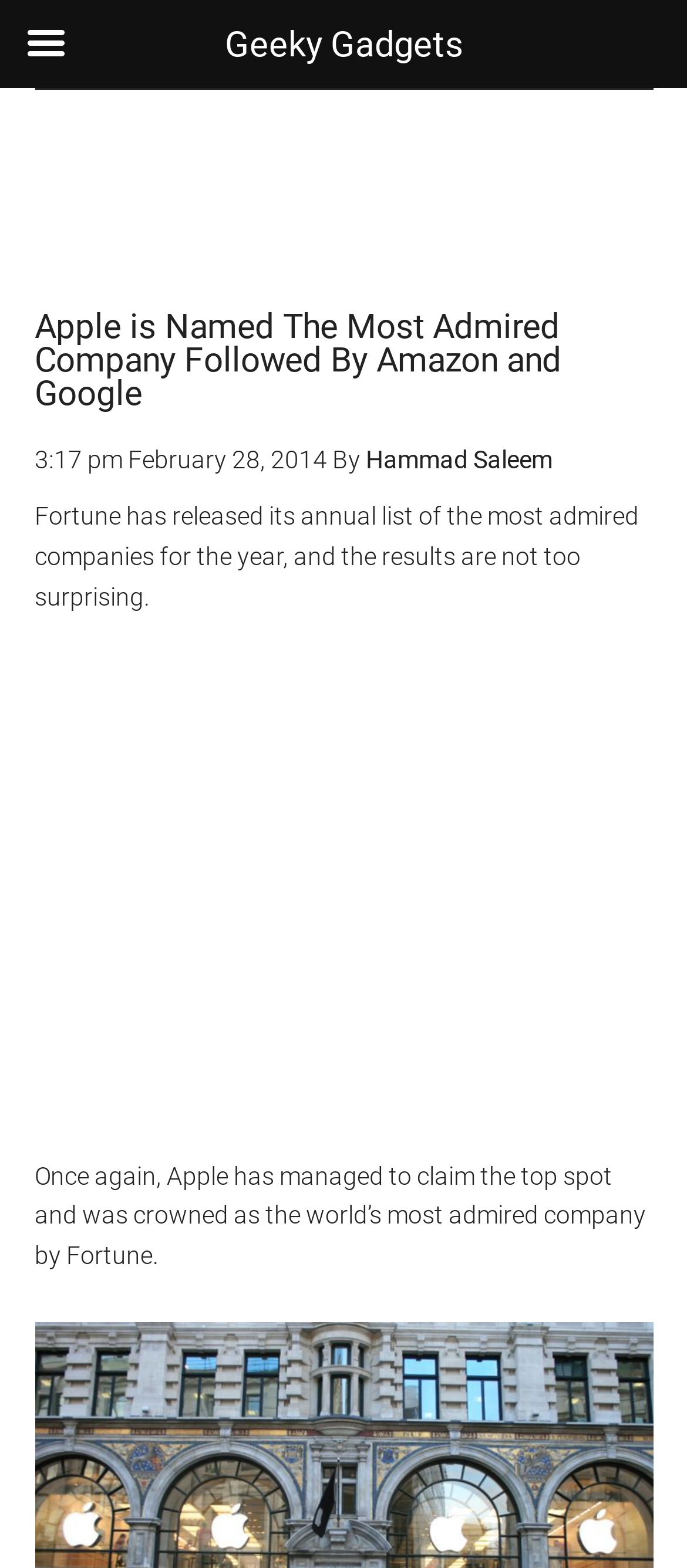What is the ranking of Apple in the list?
Make sure to answer the question with a detailed and comprehensive explanation.

The ranking of Apple can be found by reading the article, which states that 'Apple has managed to claim the top spot and was crowned as the world’s most admired company by Fortune'.